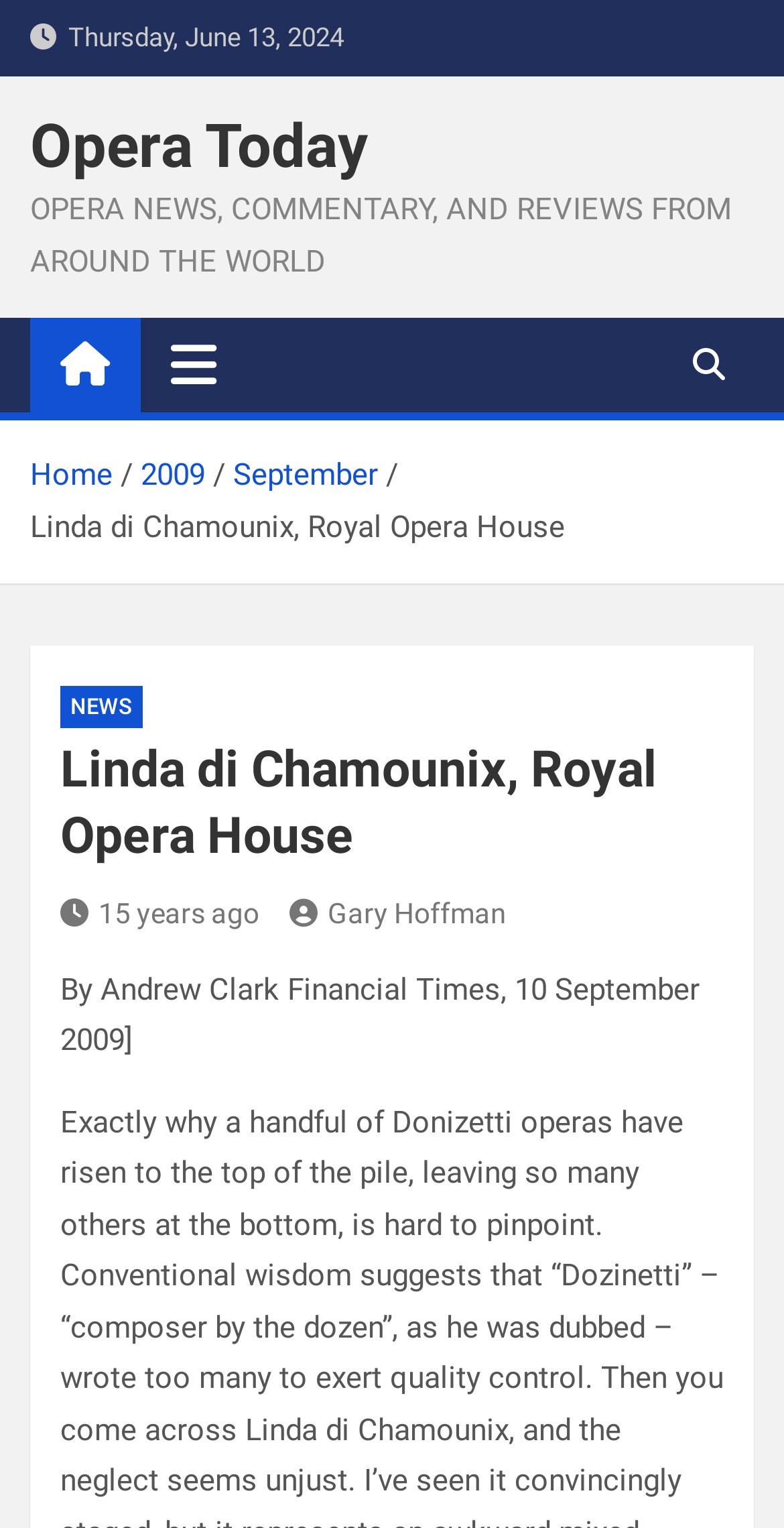How old is the article?
Look at the image and respond with a one-word or short-phrase answer.

15 years old